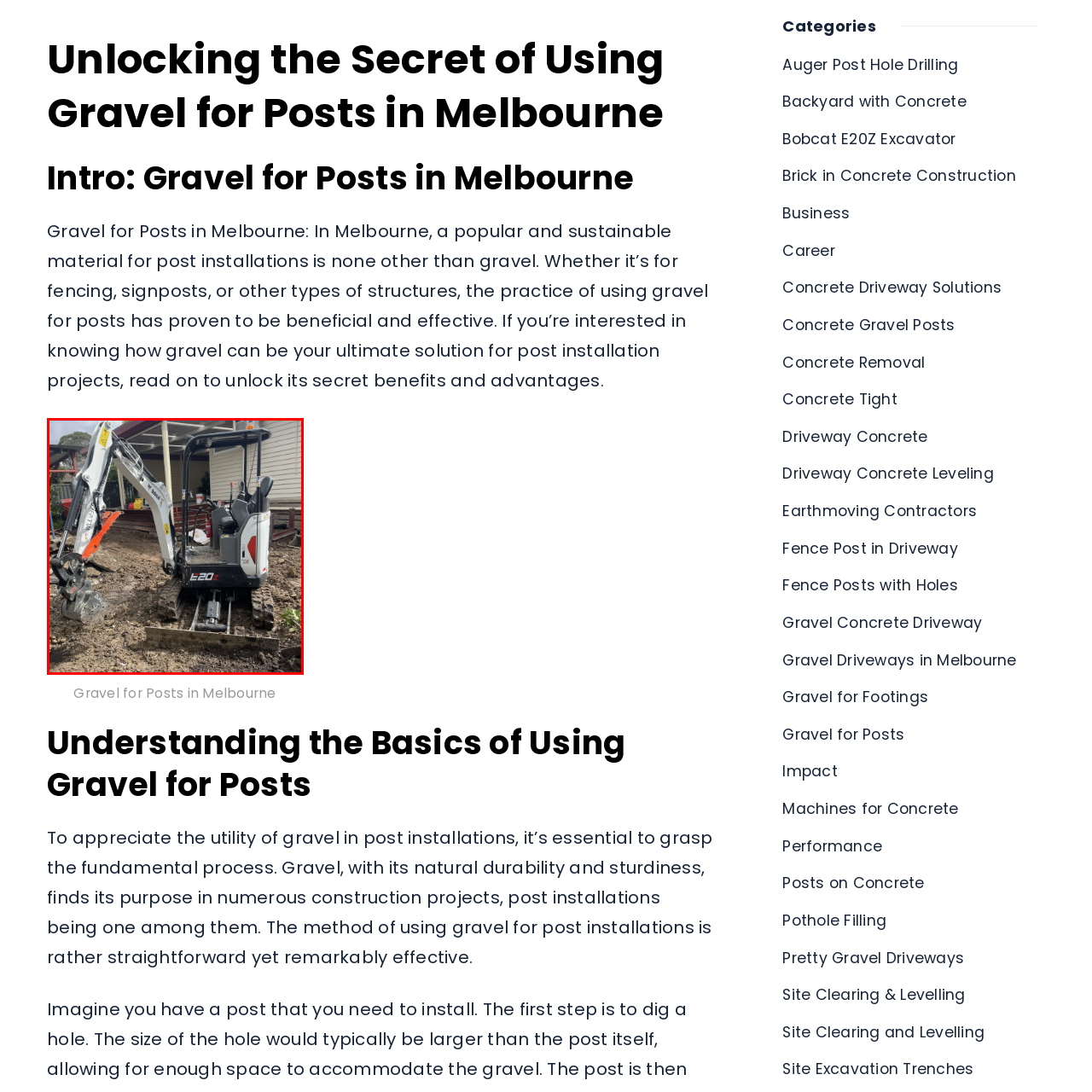Direct your attention to the image within the red boundary and answer the question with a single word or phrase:
What is the color scheme of the excavator?

White and red